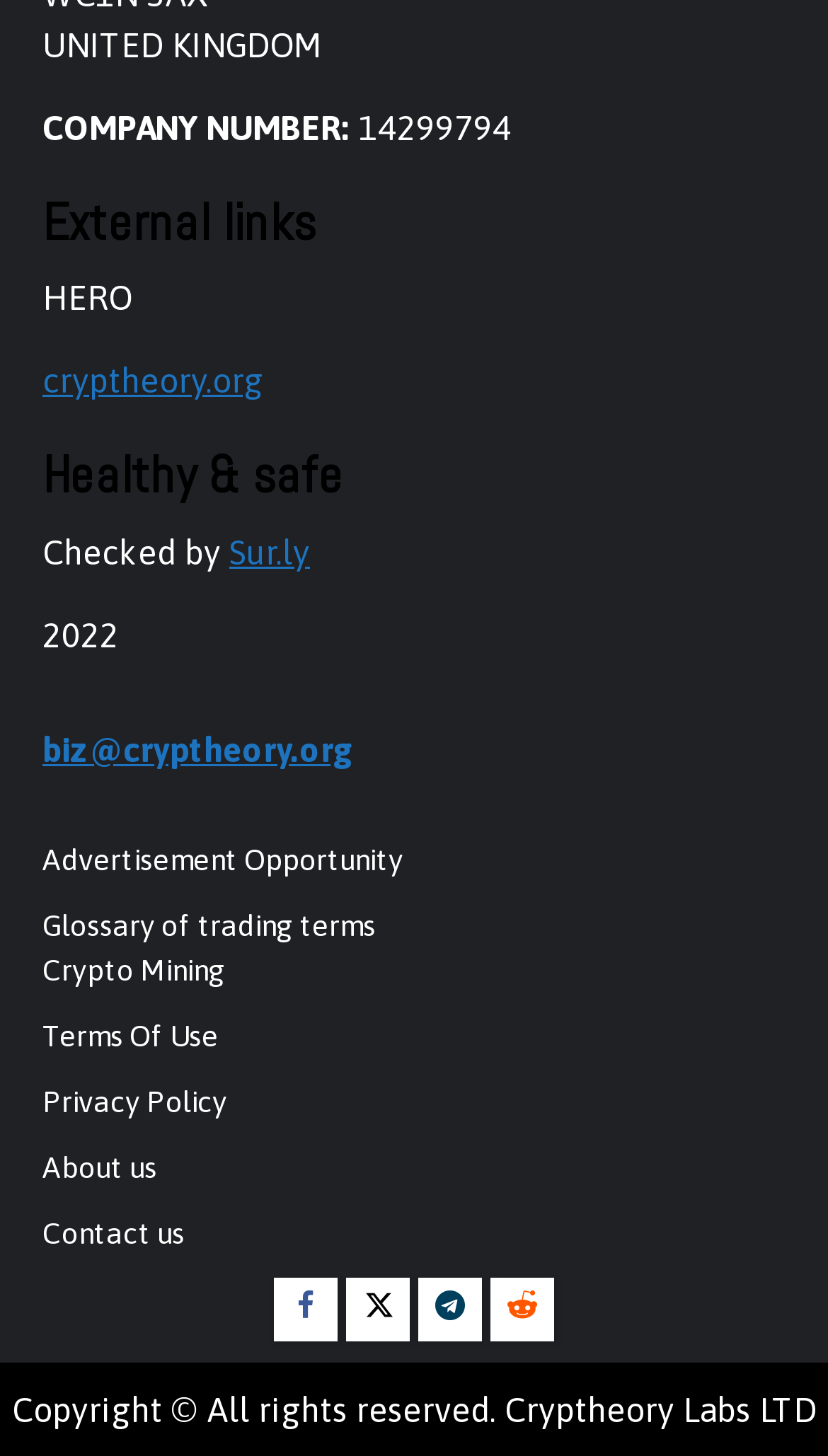What is the year mentioned in the 'Healthy & safe' section?
Based on the image, respond with a single word or phrase.

2022